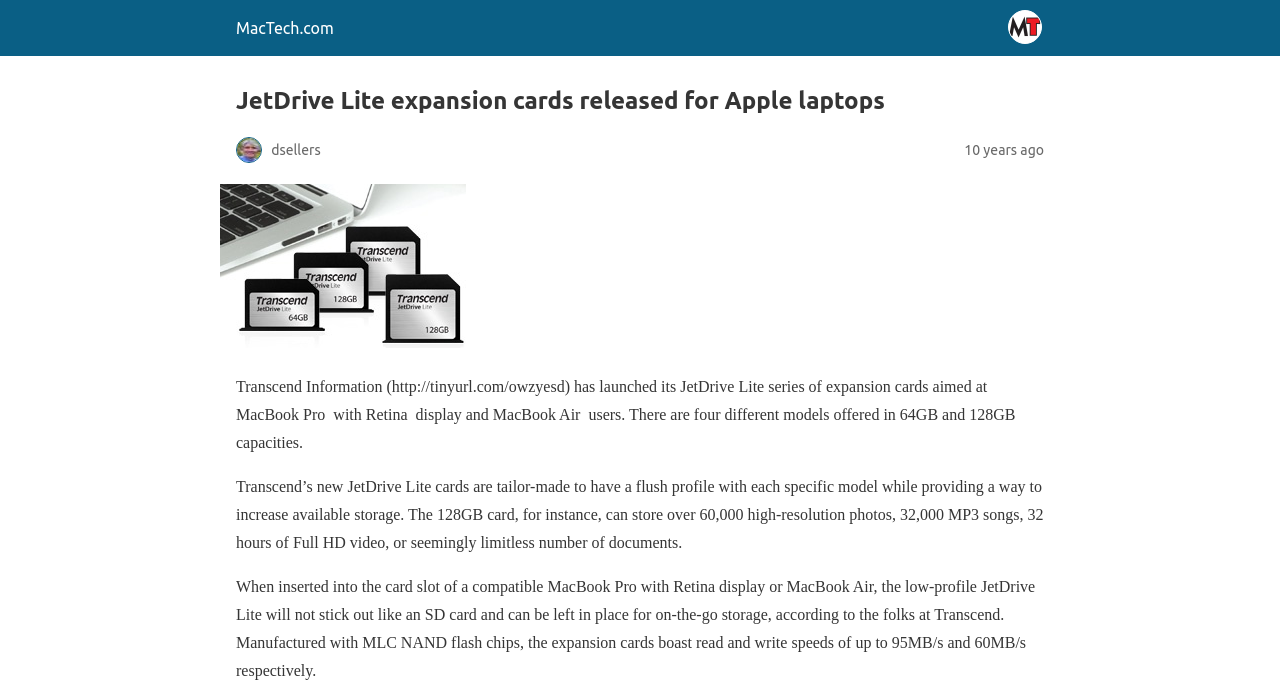Please provide a one-word or phrase answer to the question: 
What is the brand of the expansion cards?

Transcend